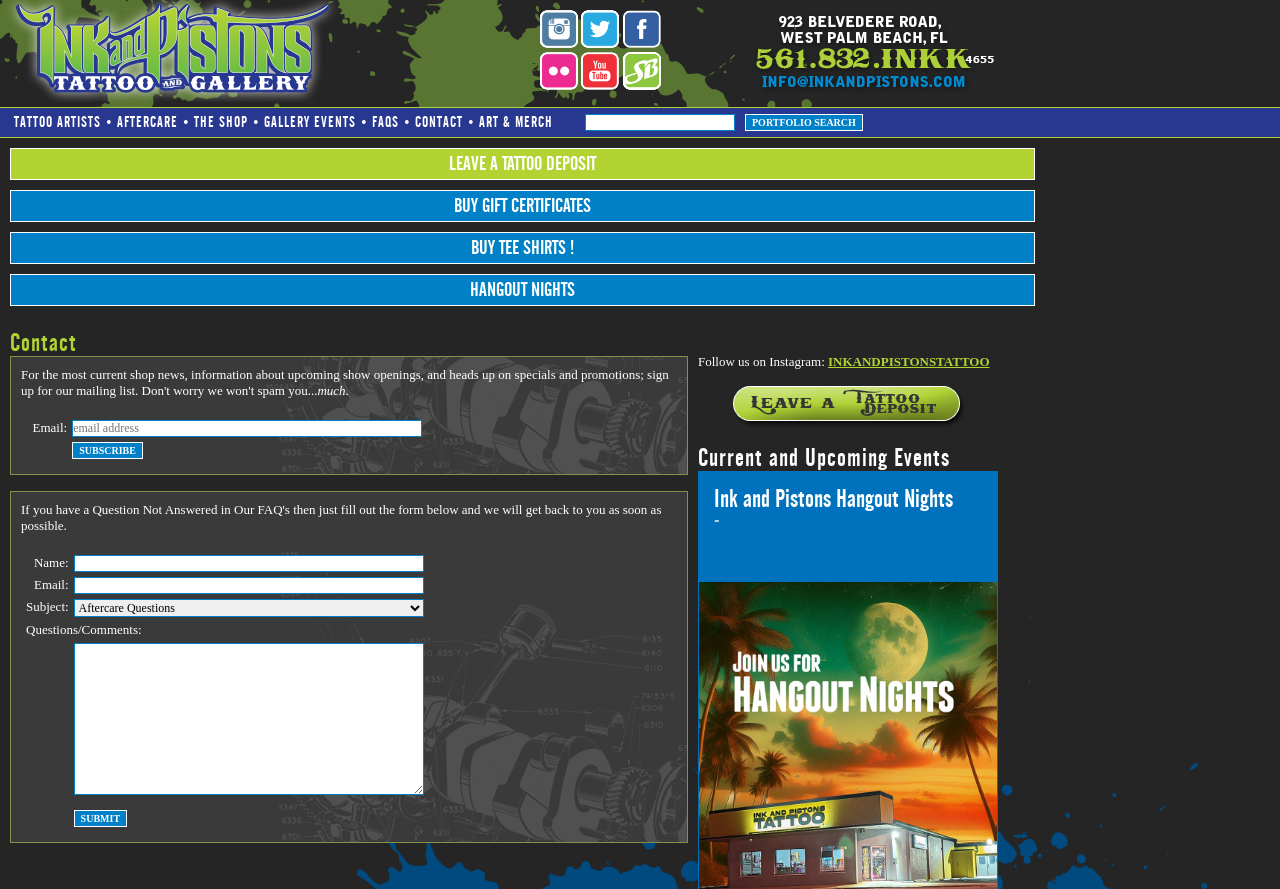Identify the bounding box coordinates of the region I need to click to complete this instruction: "View the shop's gallery".

[0.203, 0.129, 0.281, 0.146]